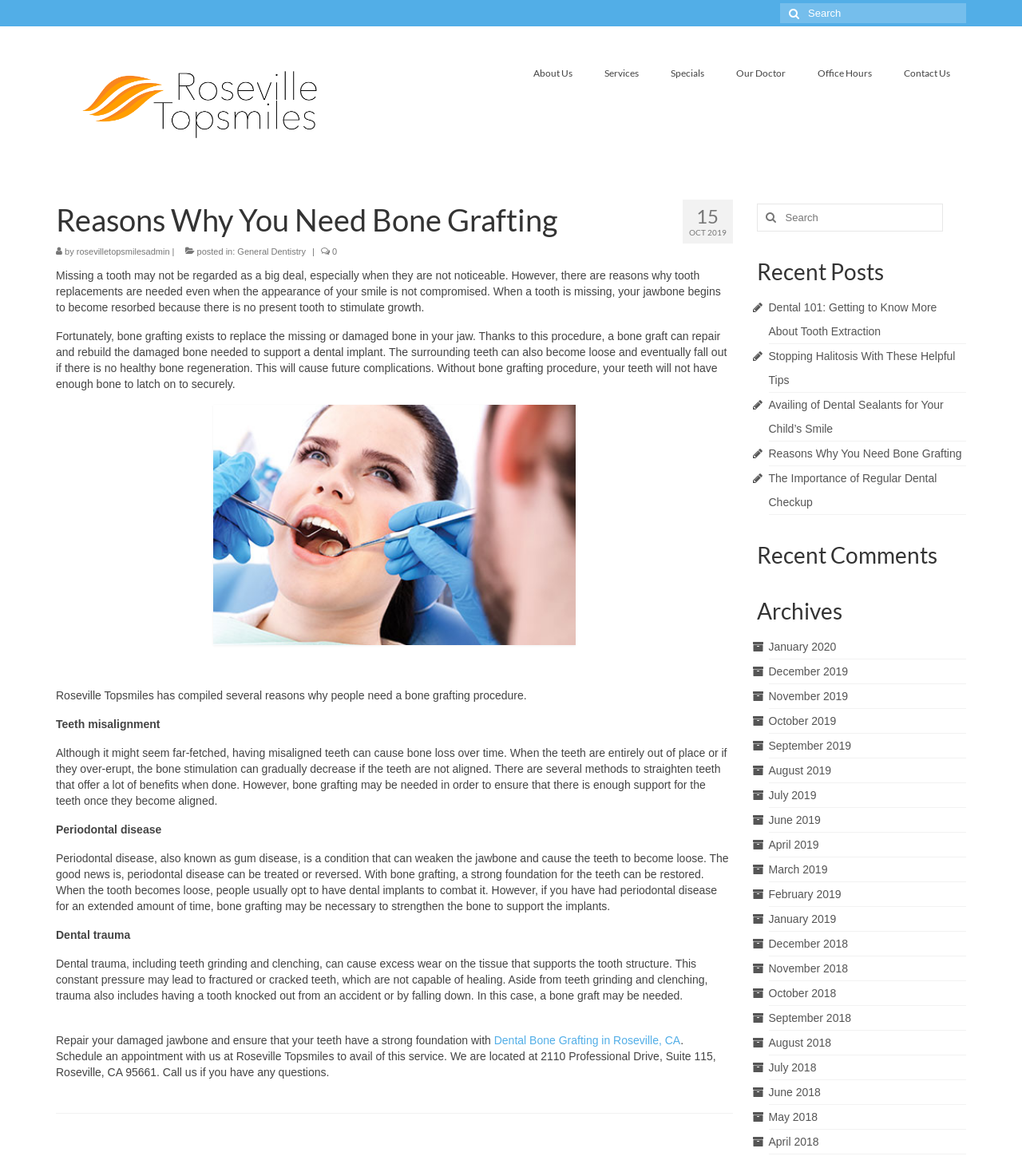What is one of the reasons why people need bone grafting?
Provide a detailed answer to the question using information from the image.

According to the webpage, having misaligned teeth can cause bone loss over time, and bone grafting may be needed to ensure that there is enough support for the teeth once they become aligned.